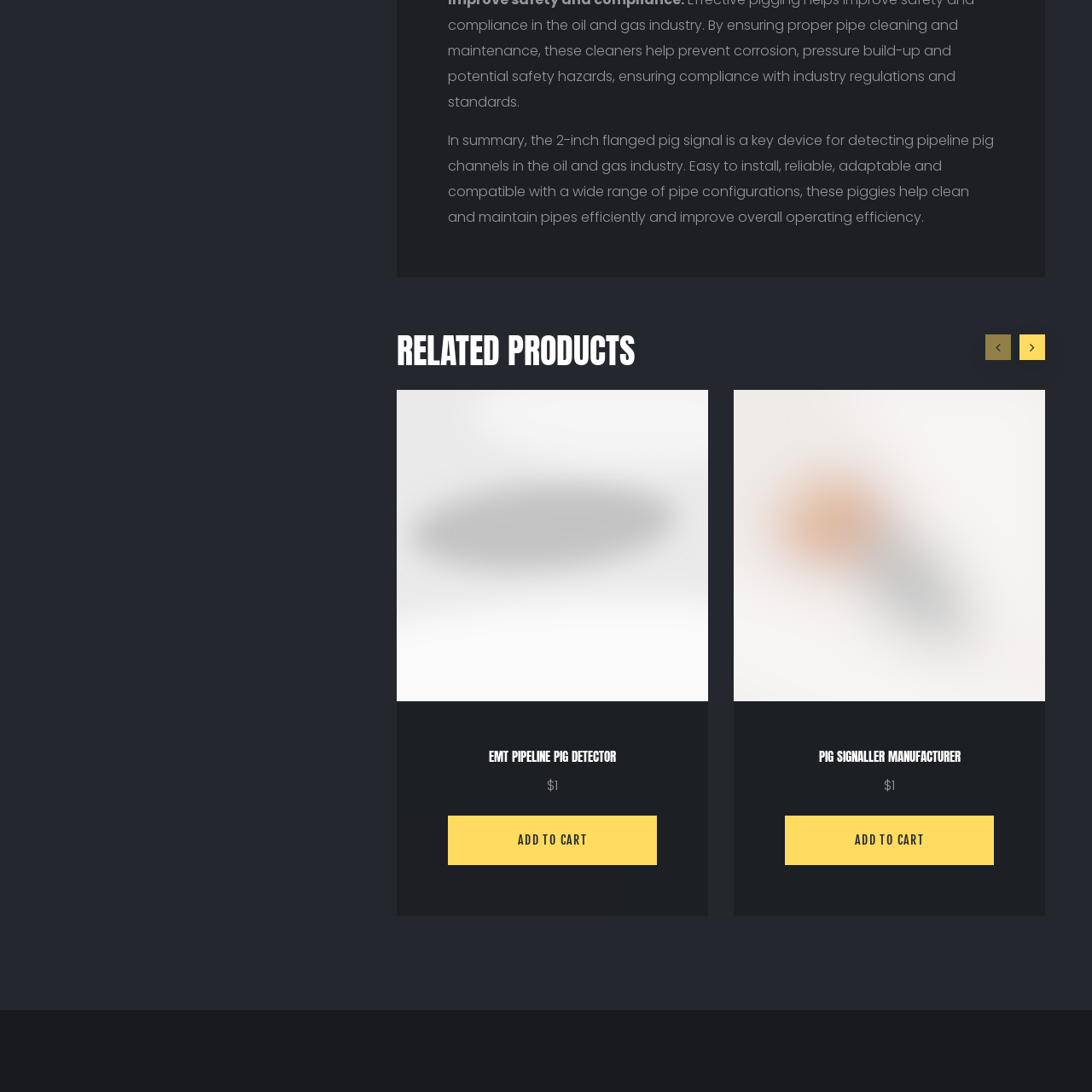What is the benefit of using a Pig Signaller in pipeline maintenance?
Inspect the image enclosed by the red bounding box and provide a detailed and comprehensive answer to the question.

The Pig Signaller plays a crucial role in ensuring compliance with industry standards by preventing issues such as corrosion and pressure build-up, which is essential for efficient pipeline maintenance and safety.